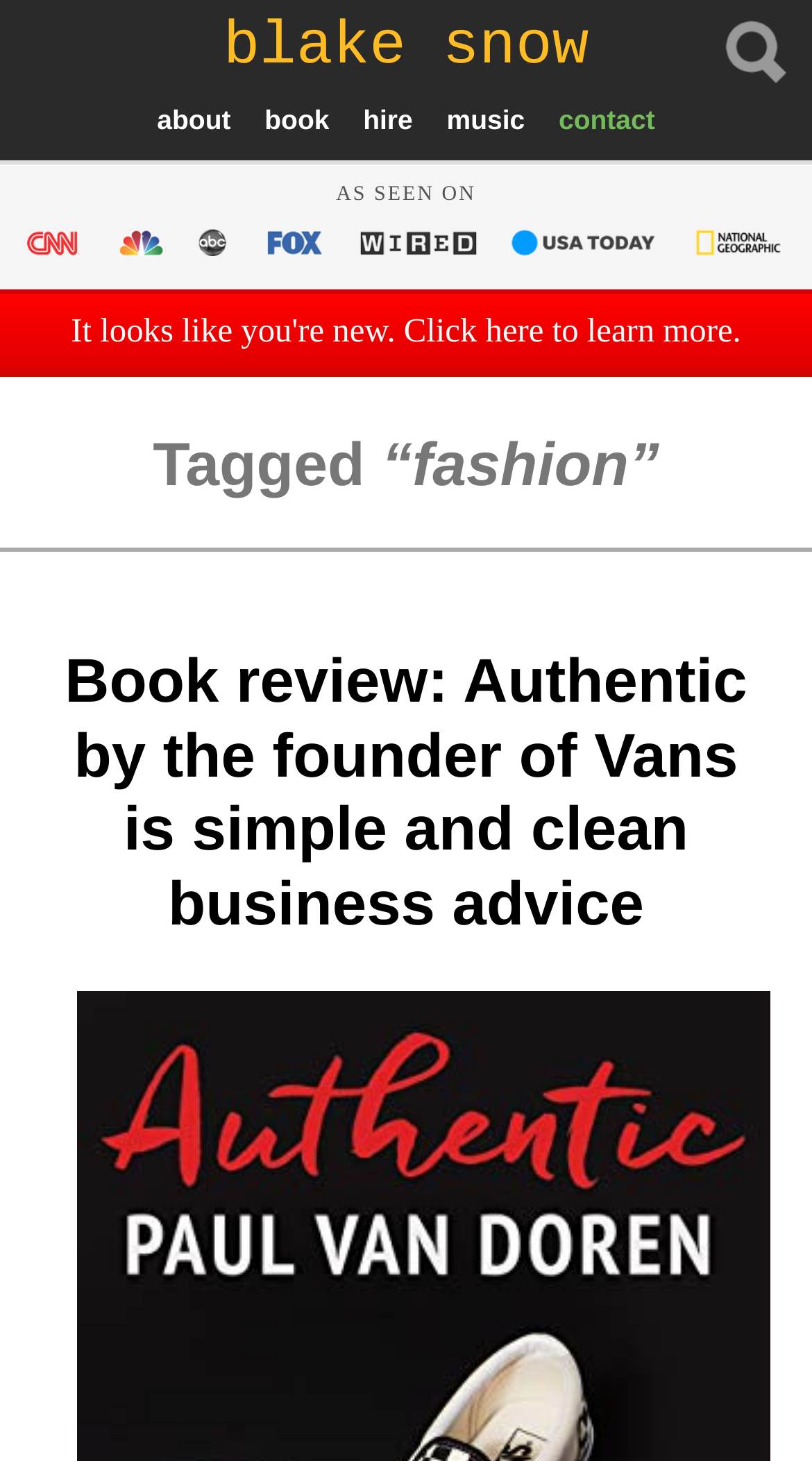Given the element description parent_node: blake snow, identify the bounding box coordinates for the UI element on the webpage screenshot. The format should be (top-left x, top-left y, bottom-right x, bottom-right y), with values between 0 and 1.

[0.885, 0.009, 0.975, 0.067]